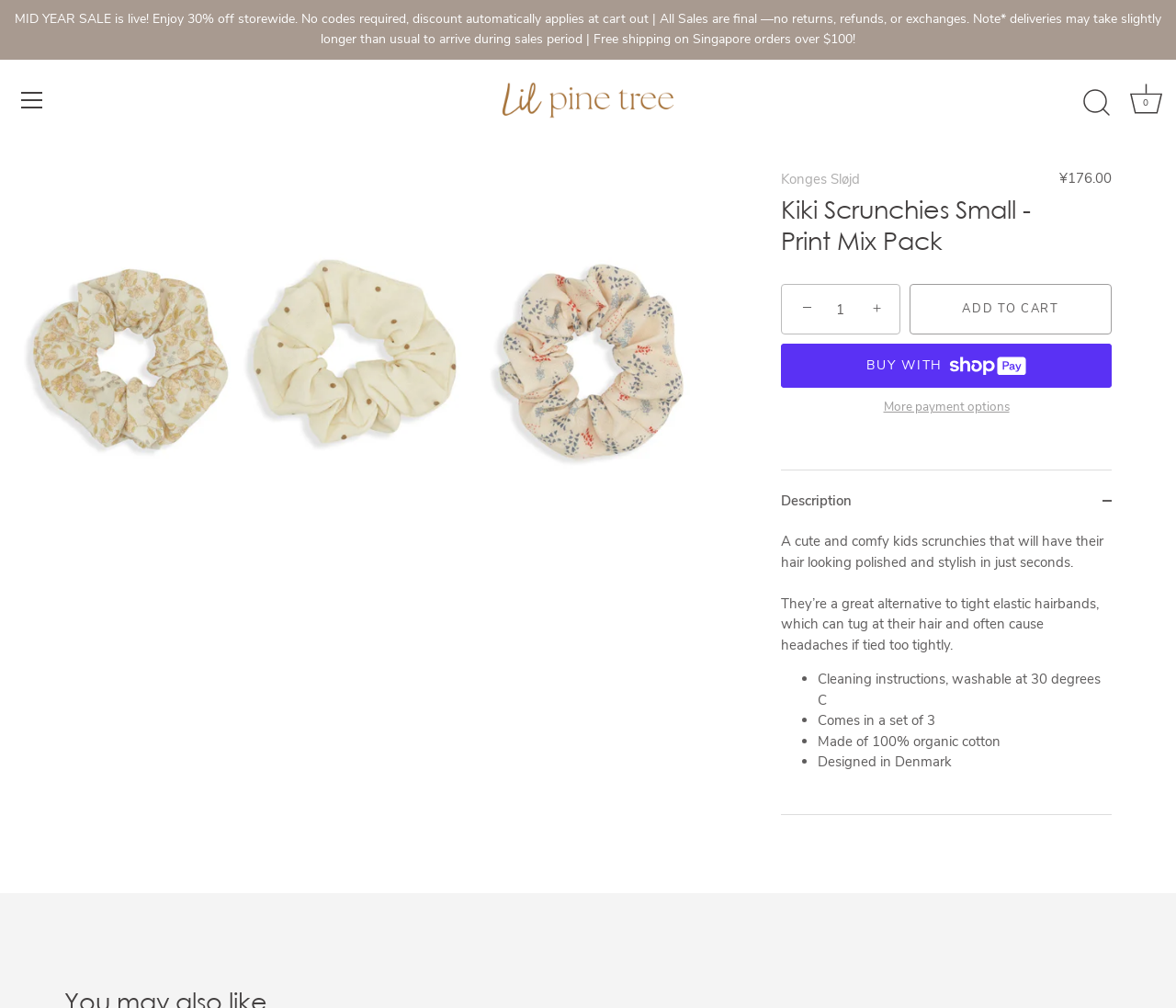Please locate the bounding box coordinates for the element that should be clicked to achieve the following instruction: "Click the 'Menu' link". Ensure the coordinates are given as four float numbers between 0 and 1, i.e., [left, top, right, bottom].

[0.01, 0.079, 0.045, 0.119]